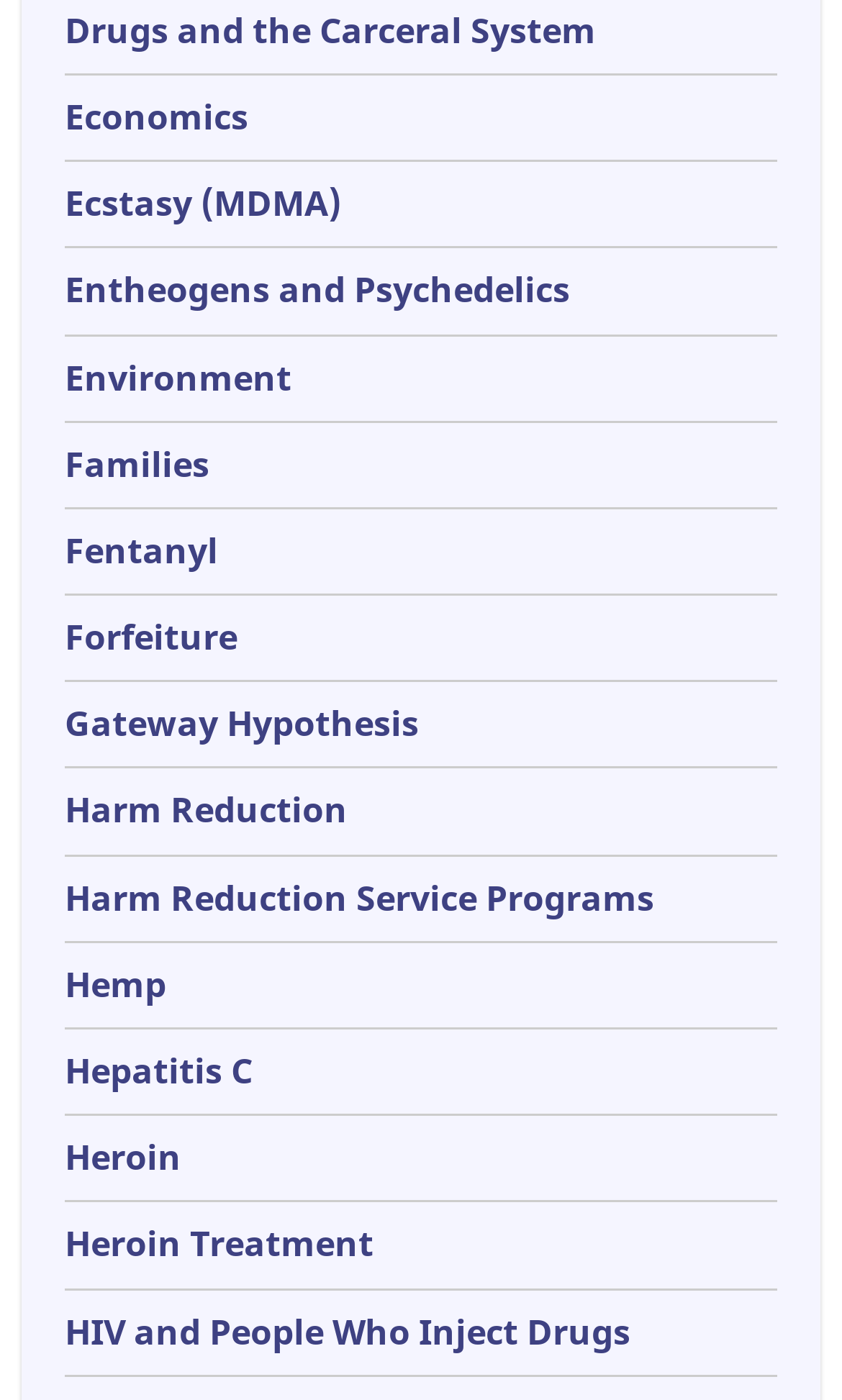Are there any topics related to health?
Answer the question using a single word or phrase, according to the image.

Yes